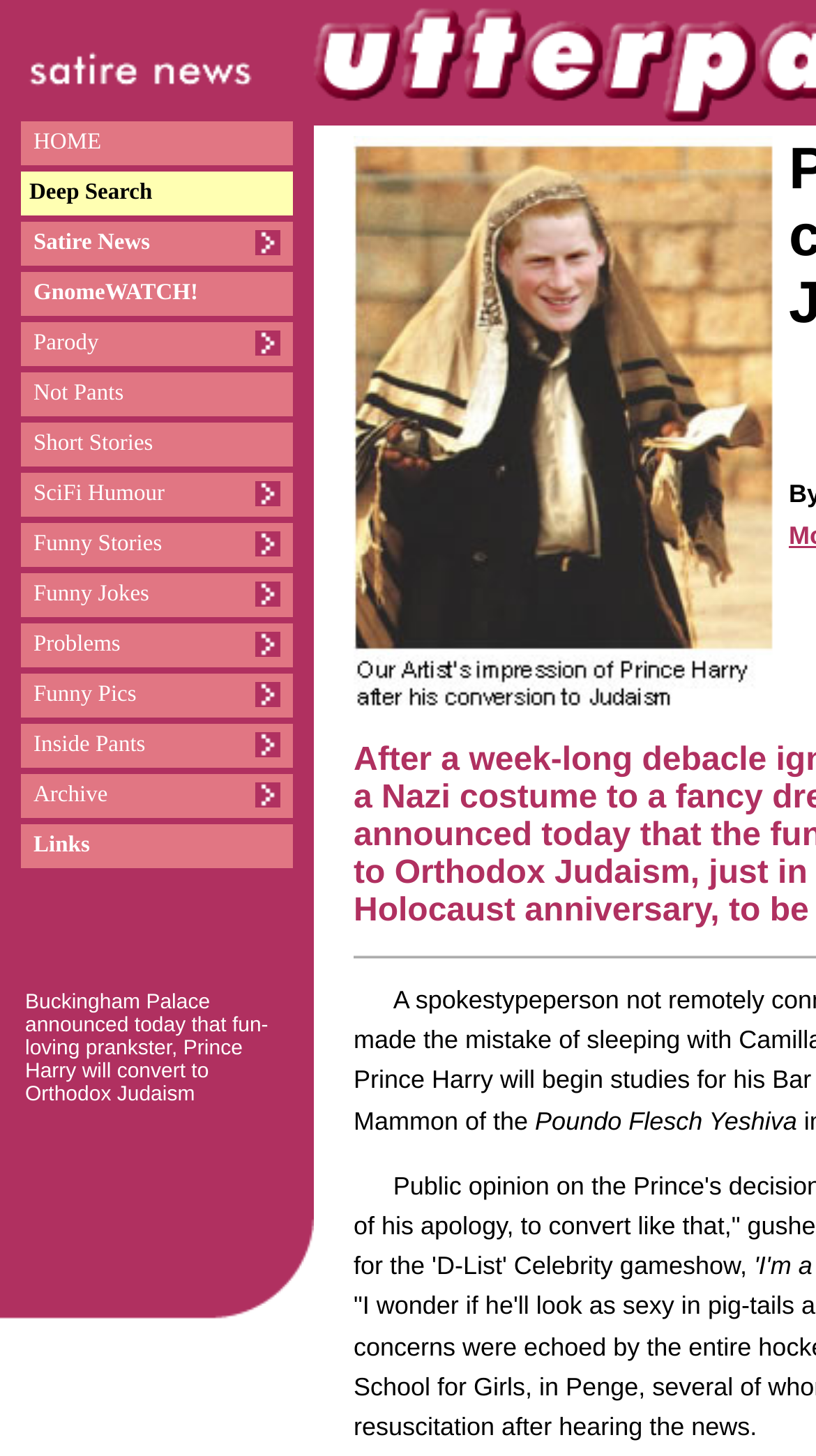What is the name of the website?
Please provide a detailed and thorough answer to the question.

I determined the name of the website by looking at the bottom of the webpage, where I found the text 'utterpants' inside a table cell.